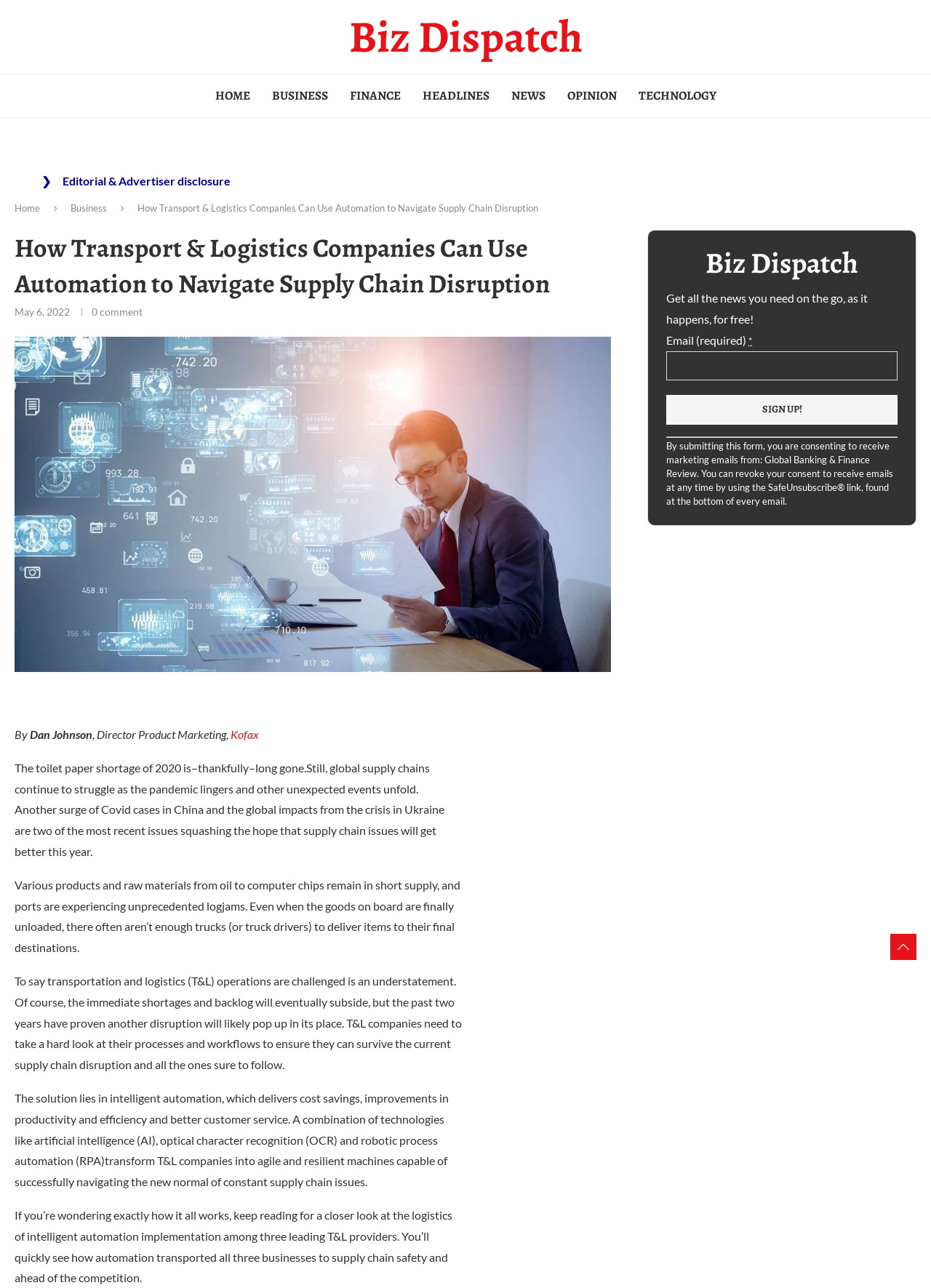Please provide a short answer using a single word or phrase for the question:
How many links are in the top navigation menu?

7